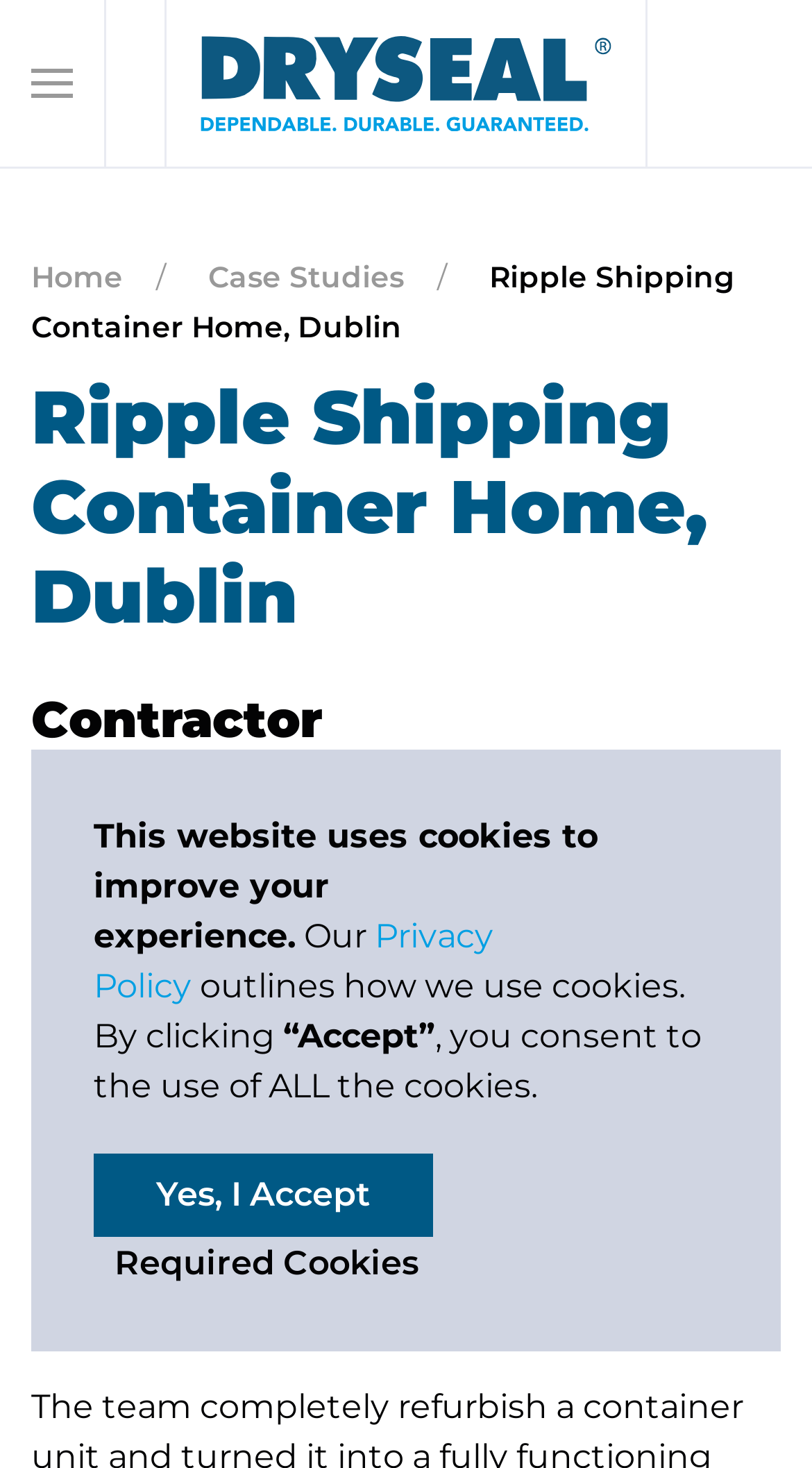Identify the bounding box coordinates for the UI element described as follows: Case Studies. Use the format (top-left x, top-left y, bottom-right x, bottom-right y) and ensure all values are floating point numbers between 0 and 1.

[0.256, 0.176, 0.497, 0.201]